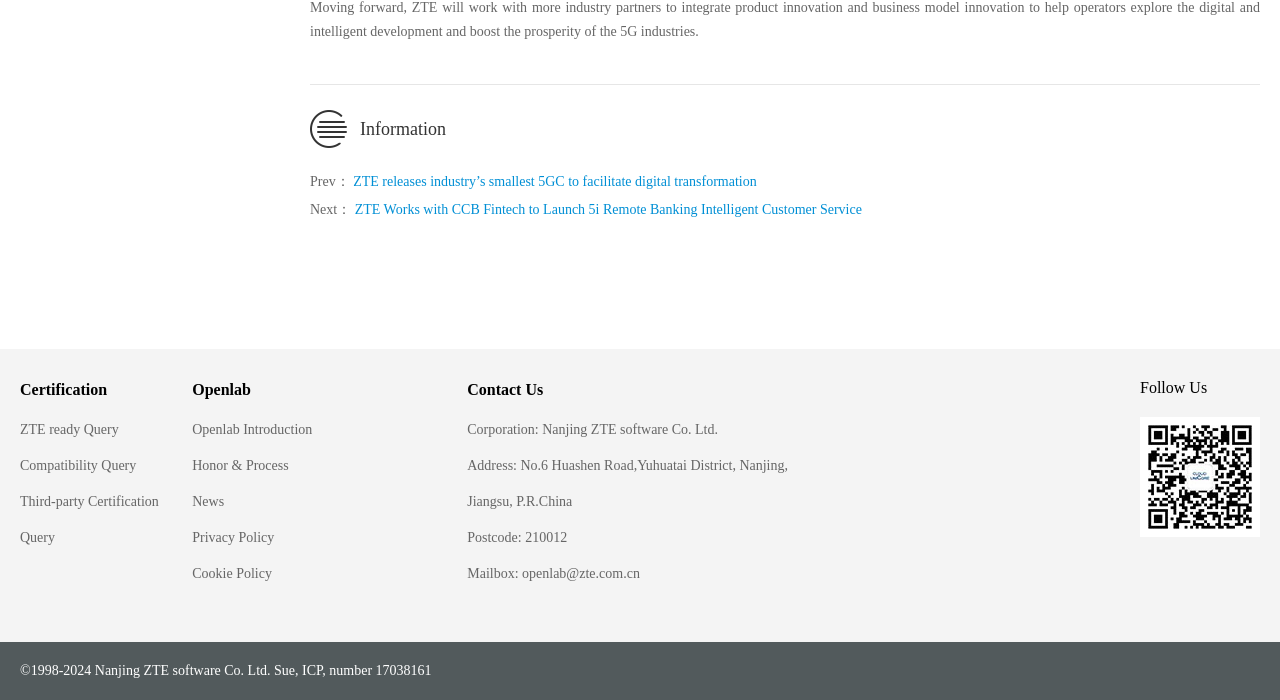Please mark the clickable region by giving the bounding box coordinates needed to complete this instruction: "Follow Us on social media".

[0.891, 0.596, 0.984, 0.768]